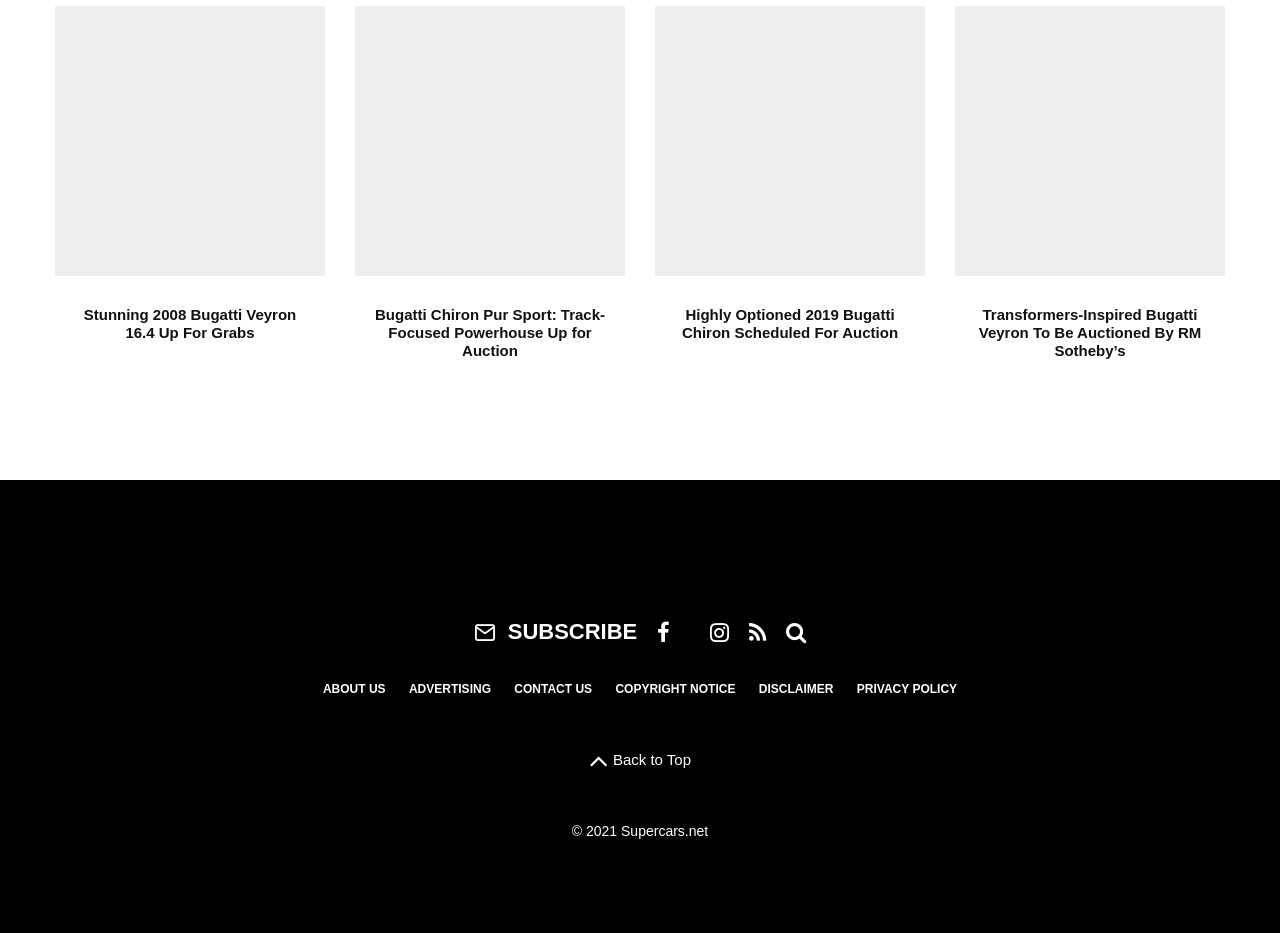Specify the bounding box coordinates of the area to click in order to execute this command: 'Go to the About Us page'. The coordinates should consist of four float numbers ranging from 0 to 1, and should be formatted as [left, top, right, bottom].

[0.252, 0.729, 0.301, 0.751]